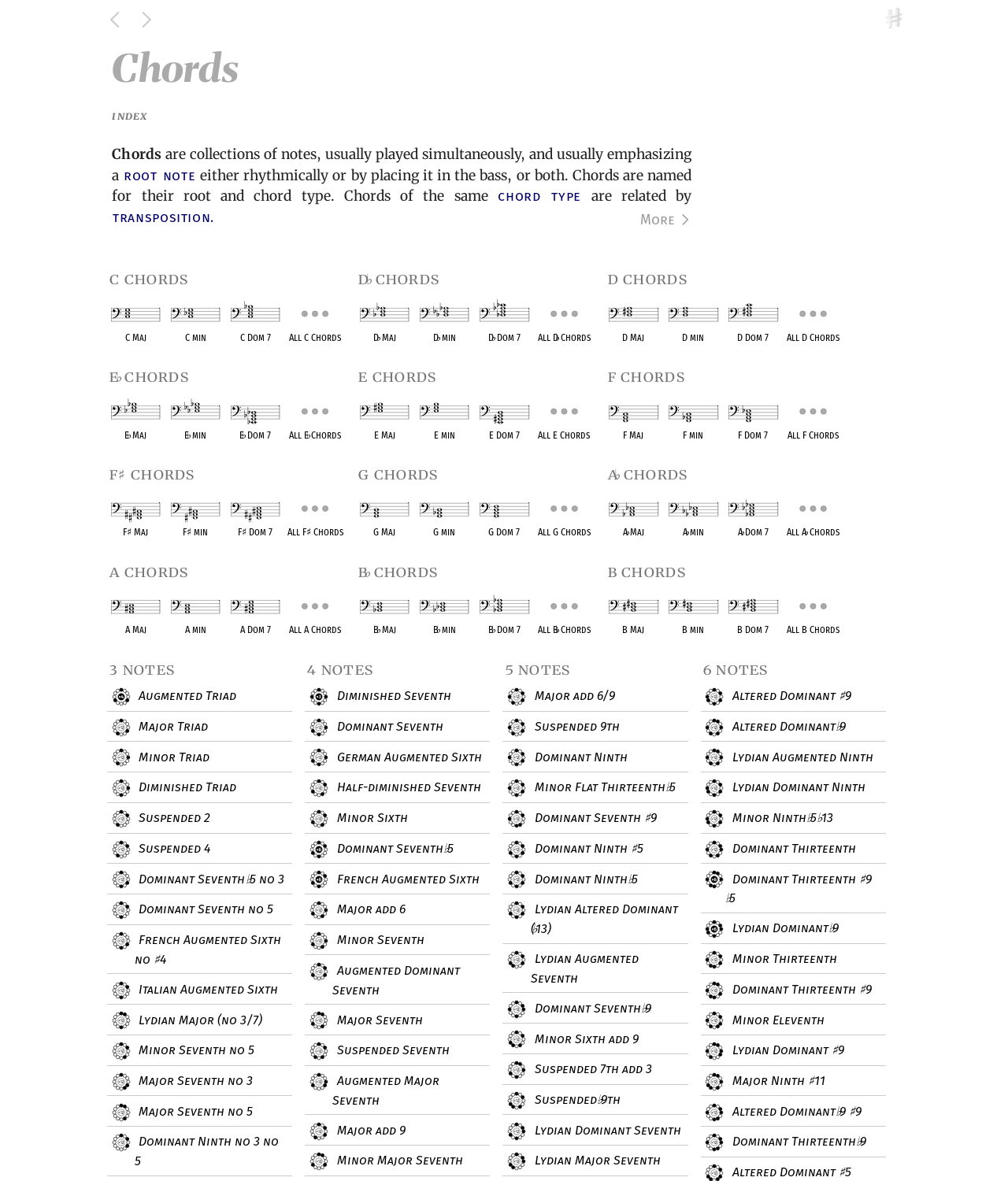Specify the bounding box coordinates of the area to click in order to follow the given instruction: "view all D chords."

[0.532, 0.271, 0.588, 0.291]